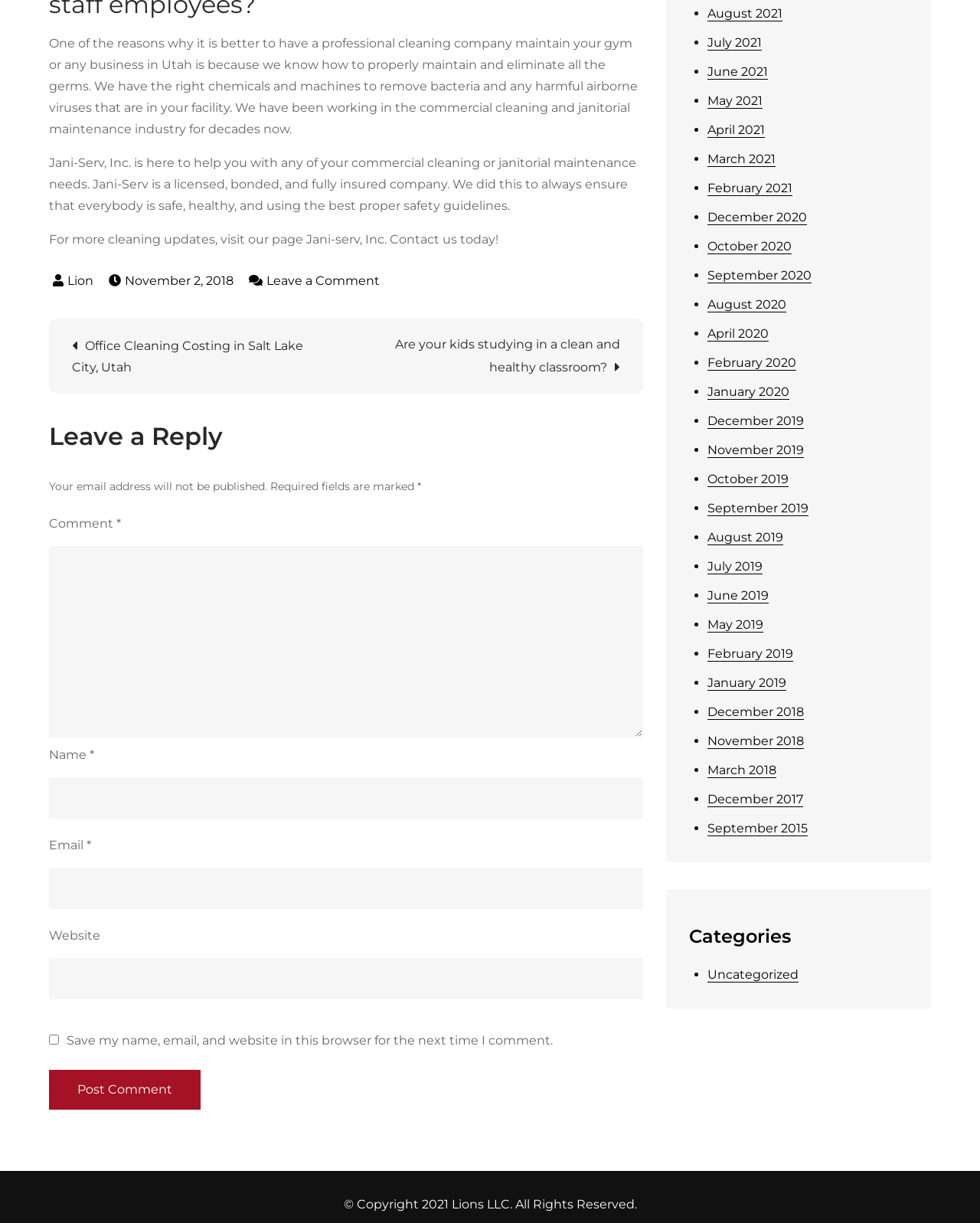Please find the bounding box for the UI component described as follows: "parent_node: Comment * name="comment"".

[0.05, 0.446, 0.657, 0.603]